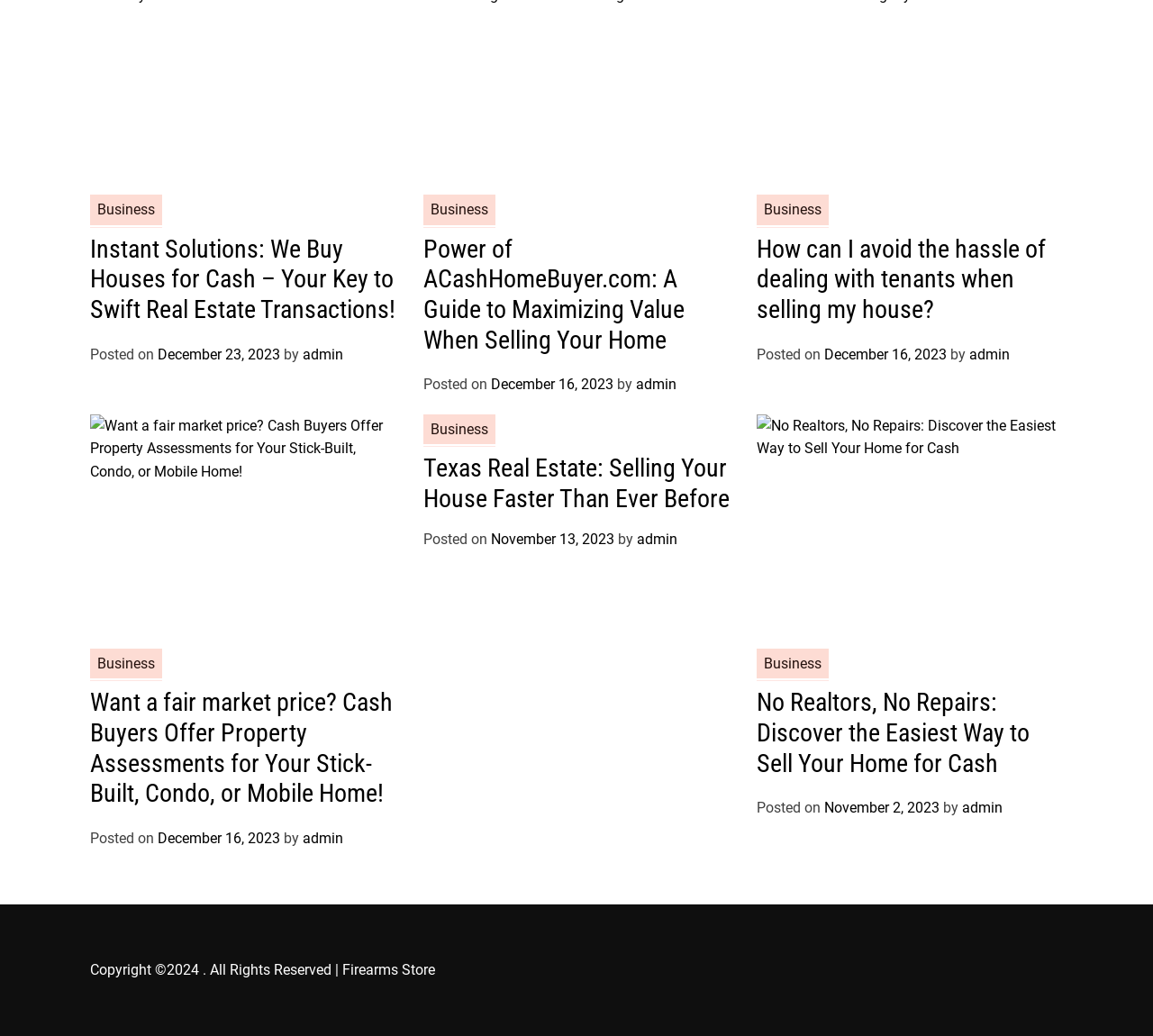Identify the bounding box coordinates of the clickable region necessary to fulfill the following instruction: "Click on the link 'No Realtors, No Repairs: Discover the Easiest Way to Sell Your Home for Cash'". The bounding box coordinates should be four float numbers between 0 and 1, i.e., [left, top, right, bottom].

[0.656, 0.664, 0.893, 0.751]